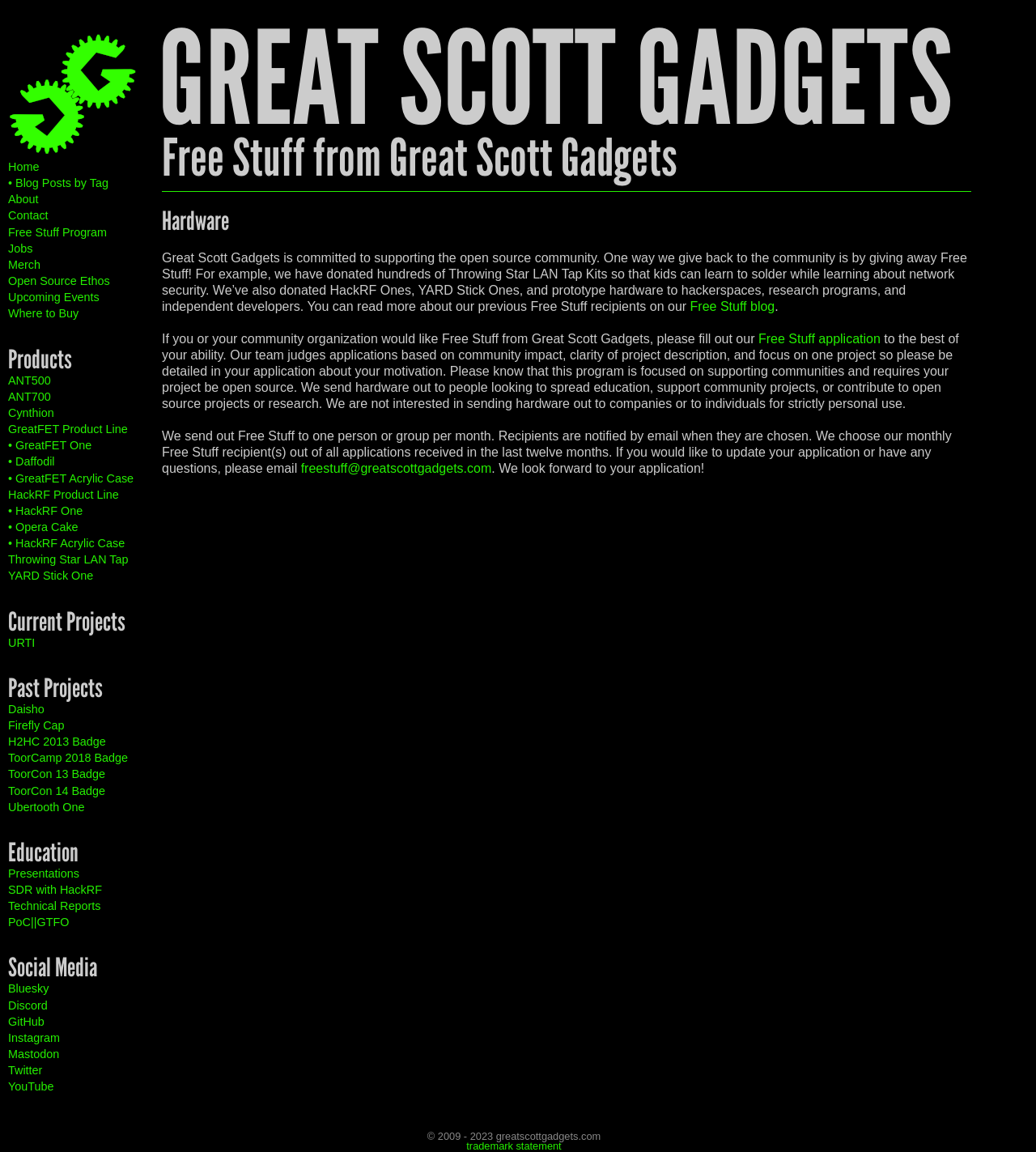Provide the bounding box coordinates for the UI element that is described by this text: "Mandatory Licensing". The coordinates should be in the form of four float numbers between 0 and 1: [left, top, right, bottom].

None